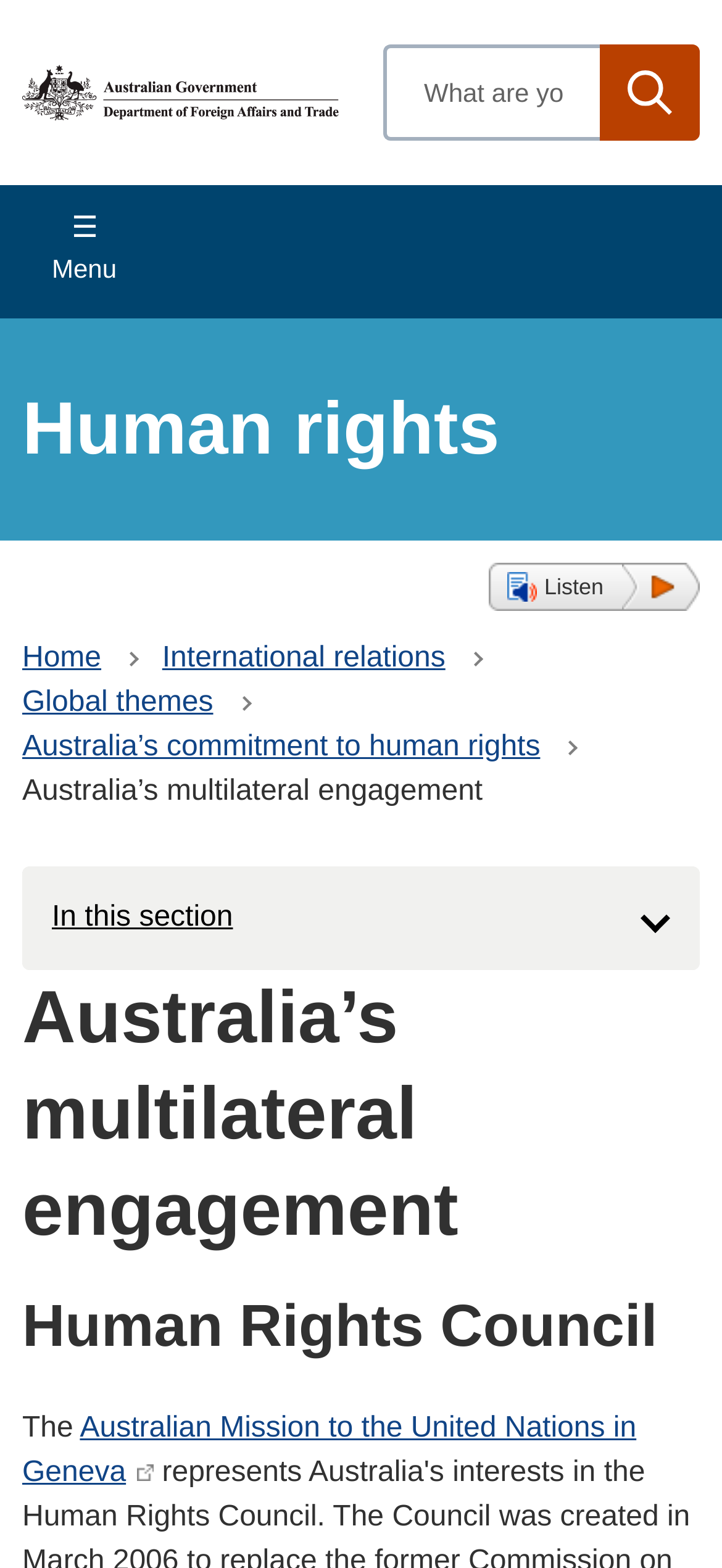Use the details in the image to answer the question thoroughly: 
What is the name of the council created in March 2006?

The answer can be found in the webpage content, specifically in the section where it mentions 'The Australian Mission to the United Nations in Geneva represents Australia's interests in the Human Rights Council.'